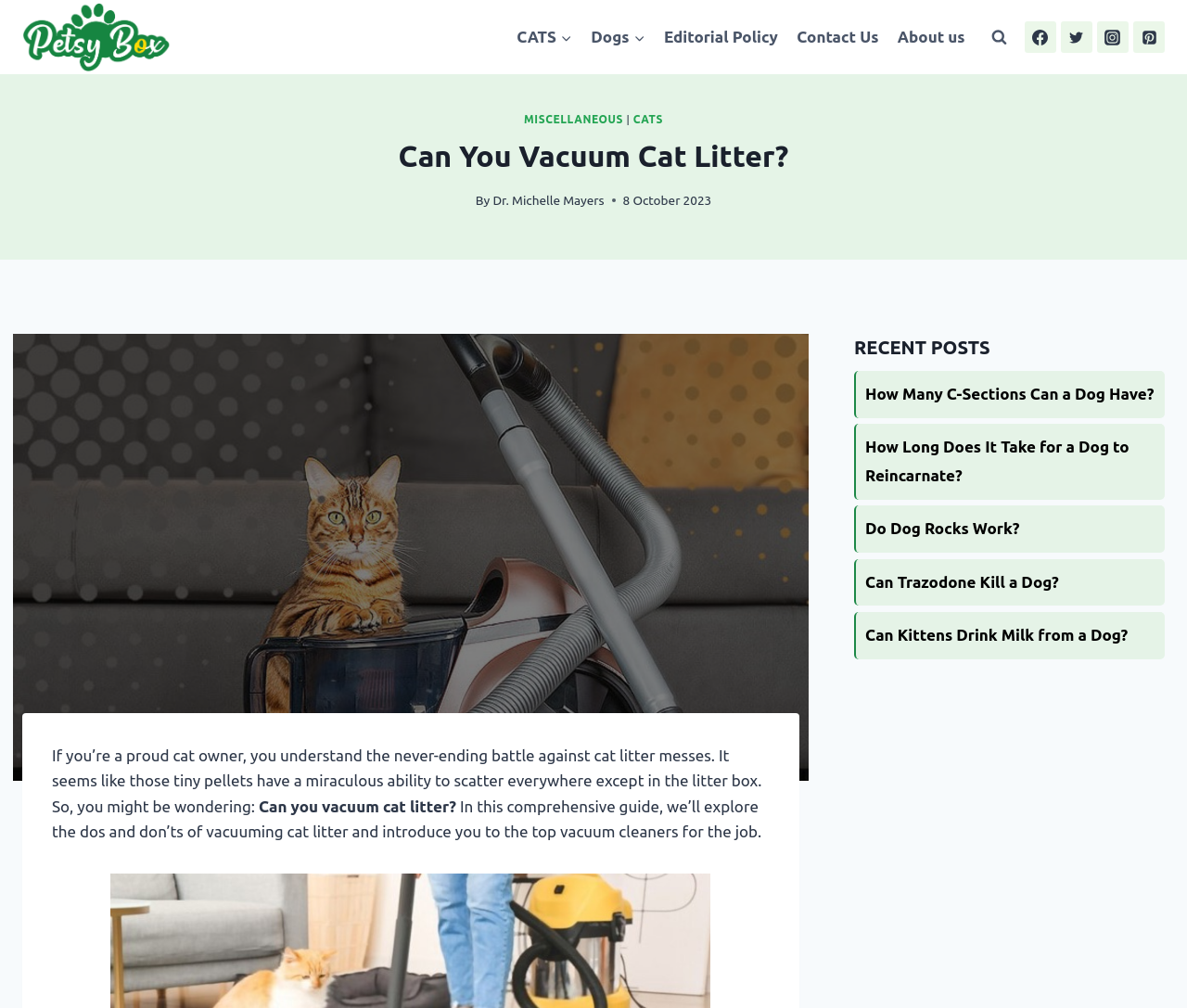Locate and provide the bounding box coordinates for the HTML element that matches this description: "Can Trazodone Kill a Dog?".

[0.72, 0.555, 0.981, 0.601]